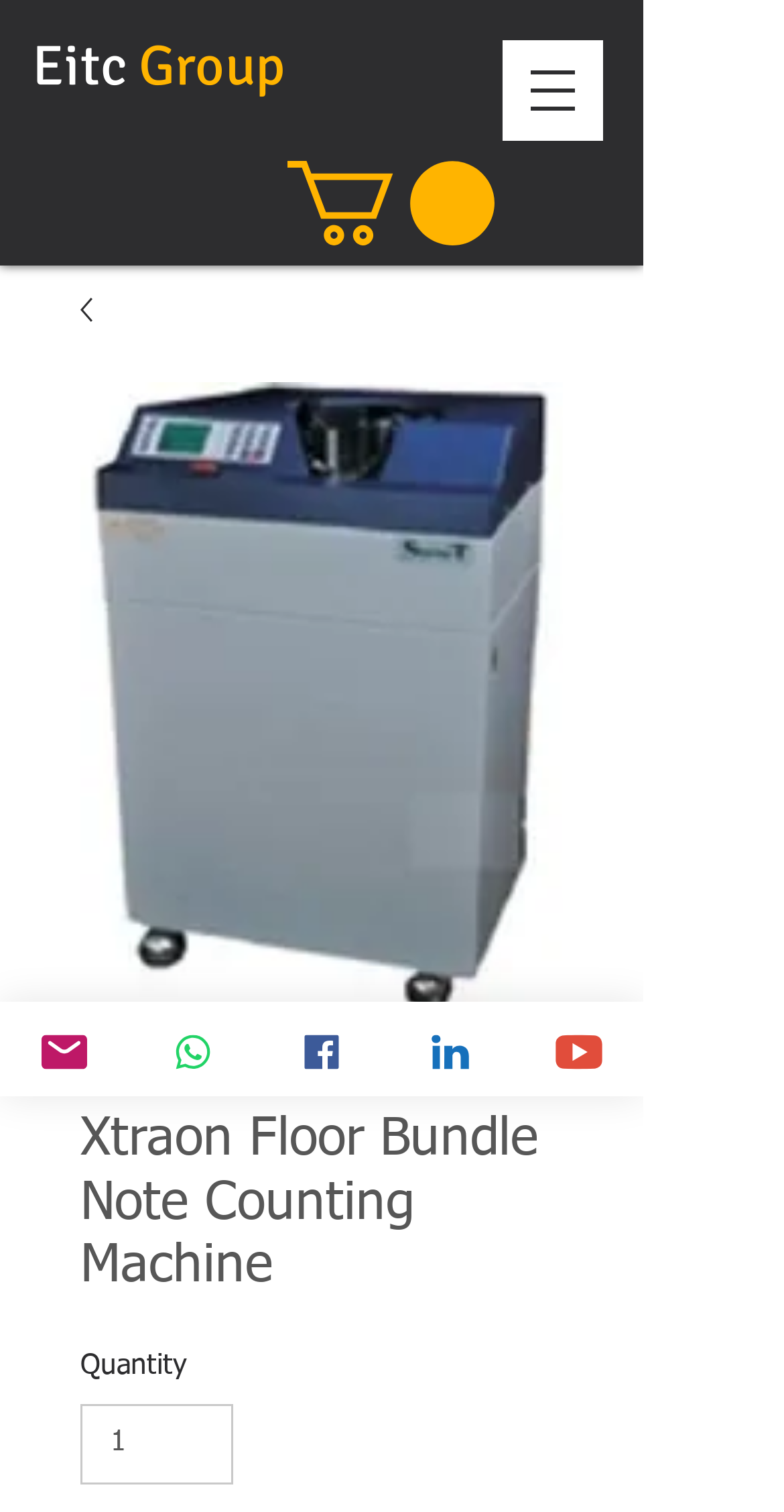Please pinpoint the bounding box coordinates for the region I should click to adhere to this instruction: "Open navigation menu".

[0.641, 0.027, 0.769, 0.093]